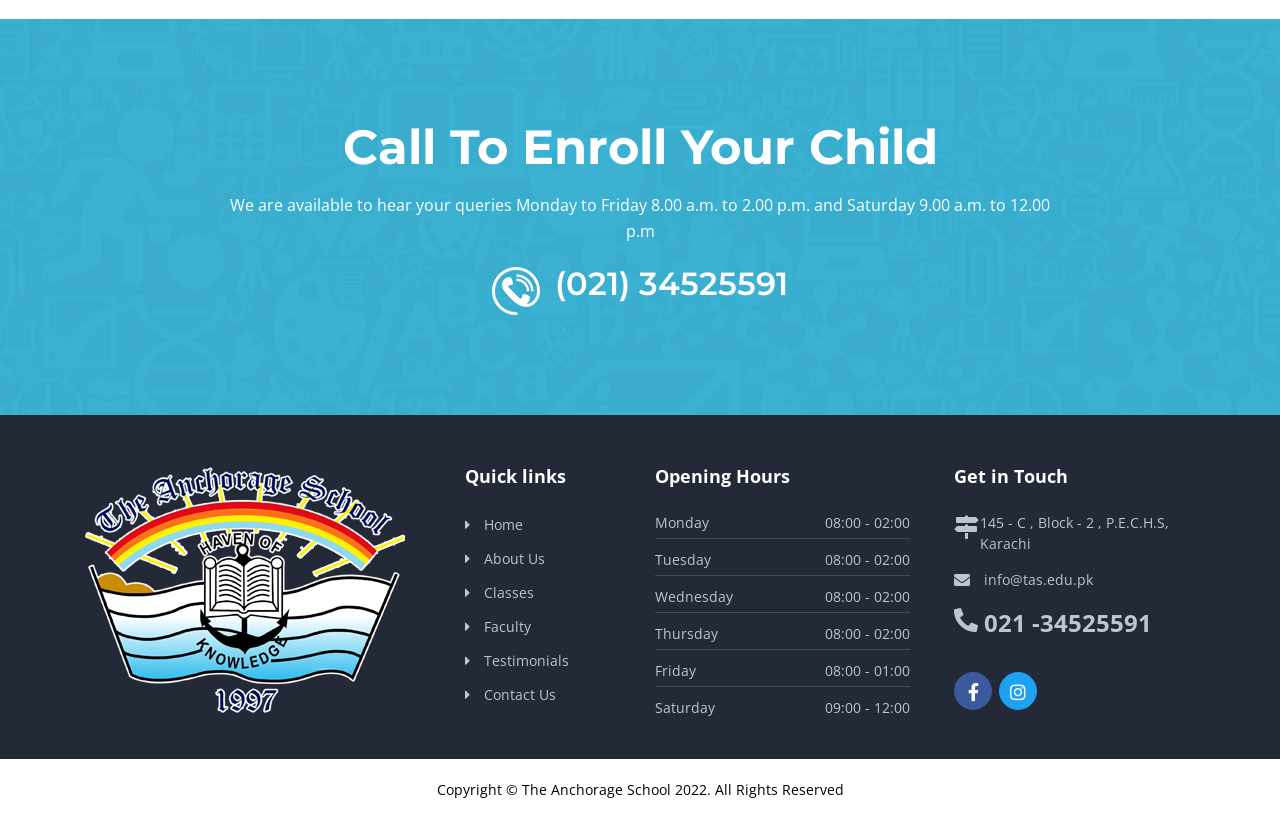What are the school's operating hours on Friday?
Based on the image, give a concise answer in the form of a single word or short phrase.

08:00 - 01:00